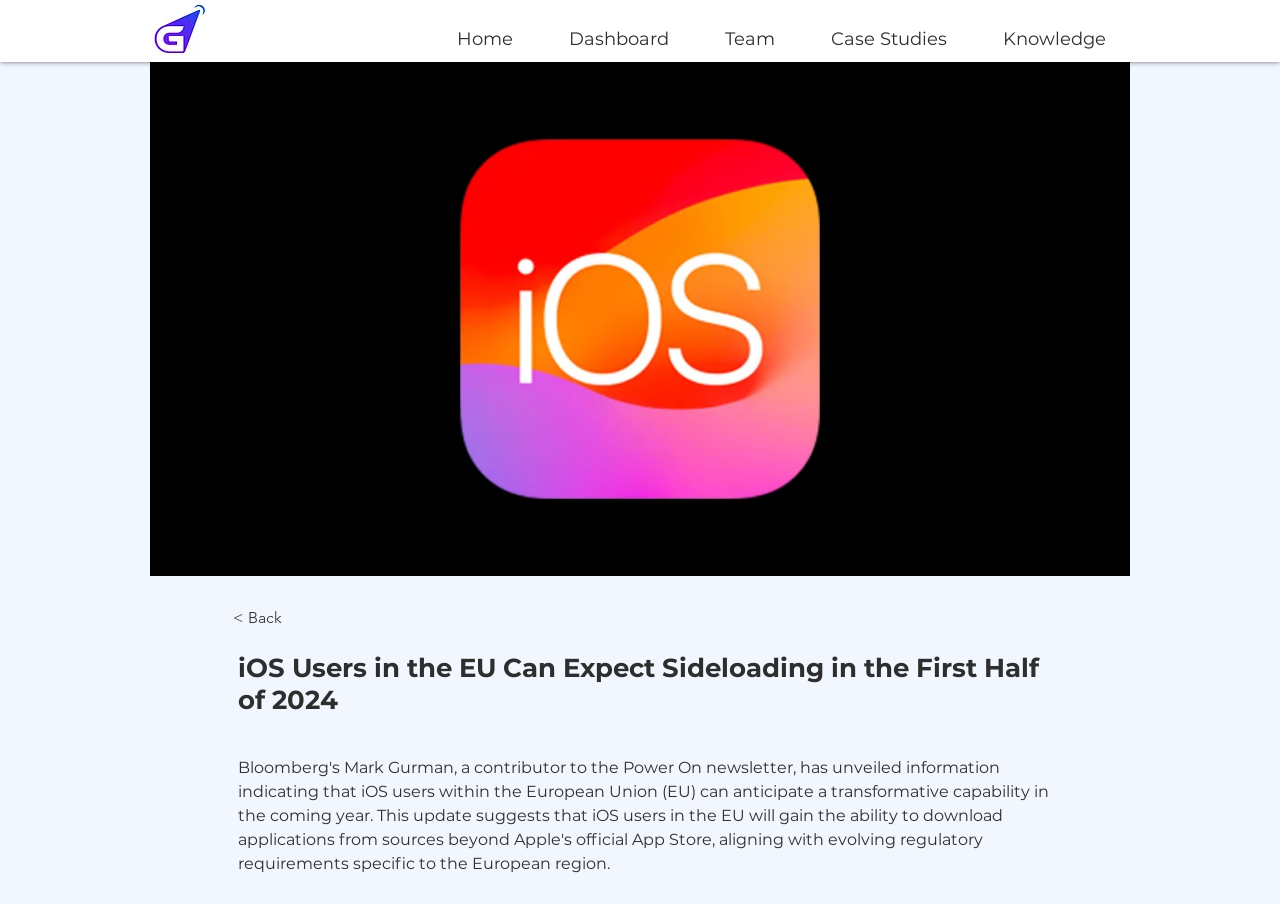Articulate a complete and detailed caption of the webpage elements.

The webpage appears to be an article page from Gamelight, with a focus on iOS users in the EU expecting sideloading in the first half of 2024. 

At the top left corner, there is a logo image, which is a combination of '06_edited.png' and '01. Vertical Logo Gradient Background.jpg'. 

Below the logo, there is a navigation menu with six links: 'Home', 'Dashboard', 'Team', 'Case Studies', 'Knowledge', and 'Site'. These links are positioned horizontally across the top of the page.

The main content of the page is a single article, with a heading that matches the title of the webpage. The article heading is centered near the top of the page.

There is also a 'Back' link located at the top left corner of the page, below the navigation menu.